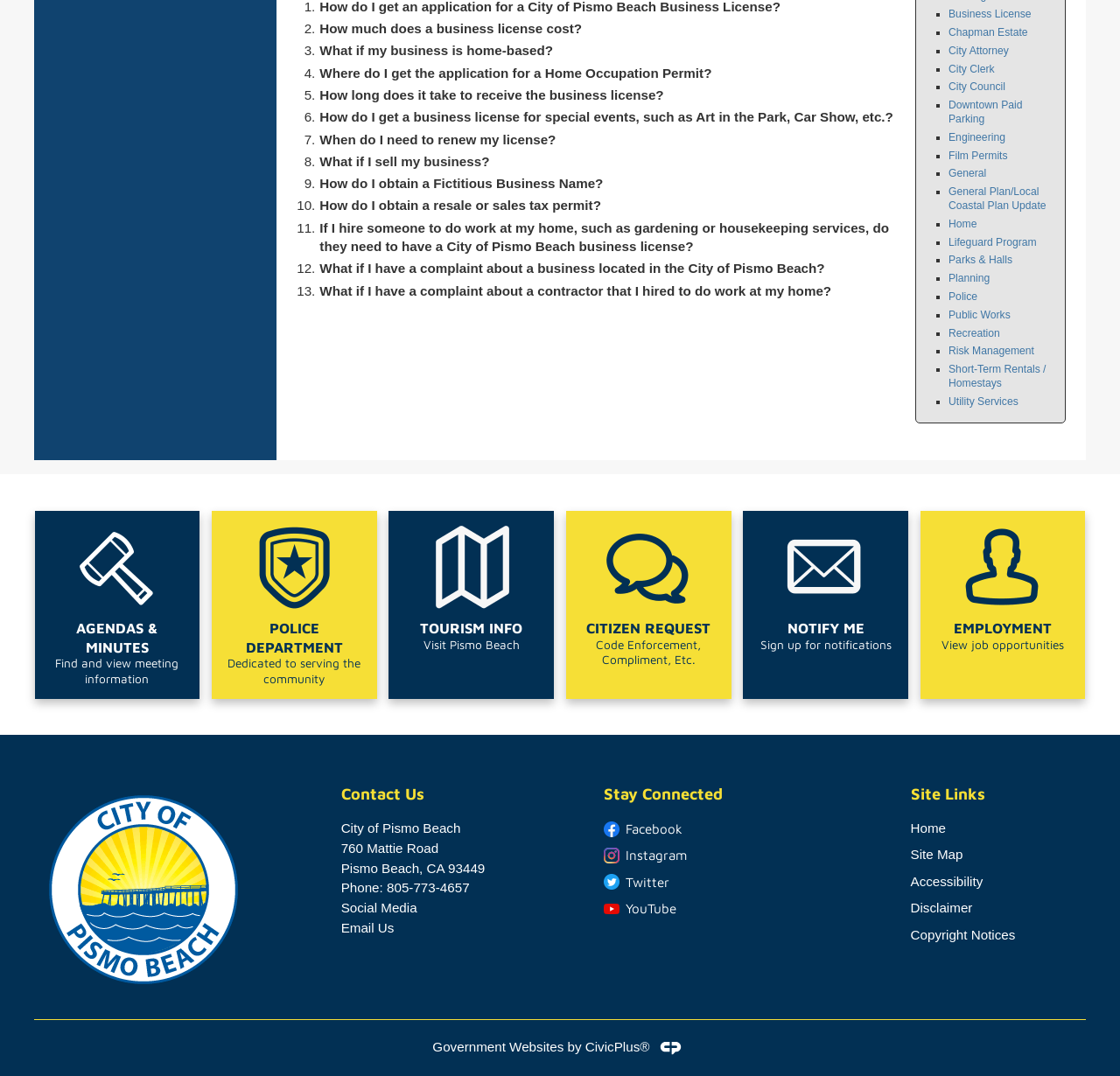Please find the bounding box for the UI component described as follows: "Accessibility".

[0.813, 0.812, 0.878, 0.826]